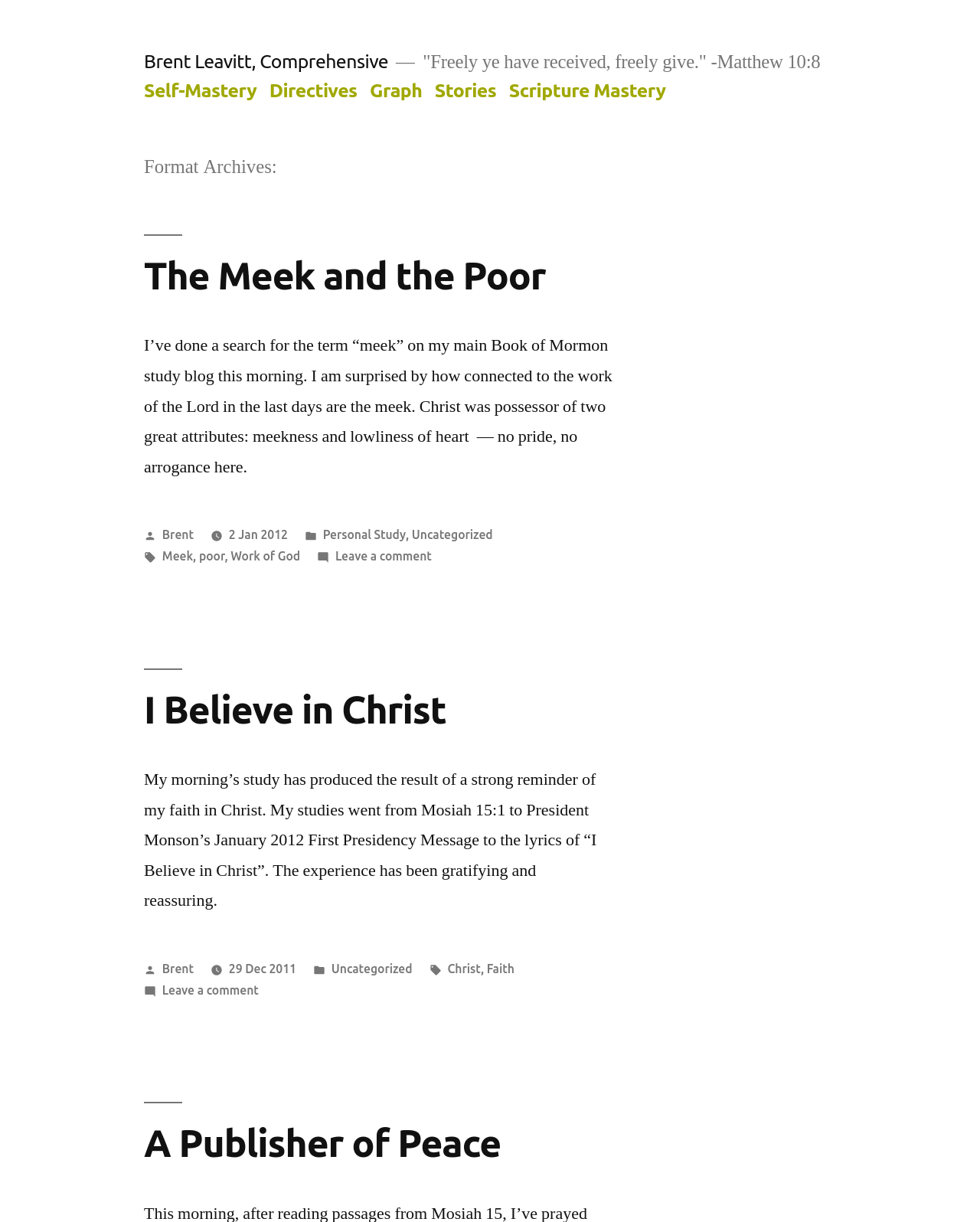What is the title of the second post on the page?
Carefully analyze the image and provide a detailed answer to the question.

I found the title of the second post on the page by looking at the HeaderAsNonLandmark element with the heading 'I Believe in Christ', which is located below the first post on the page.